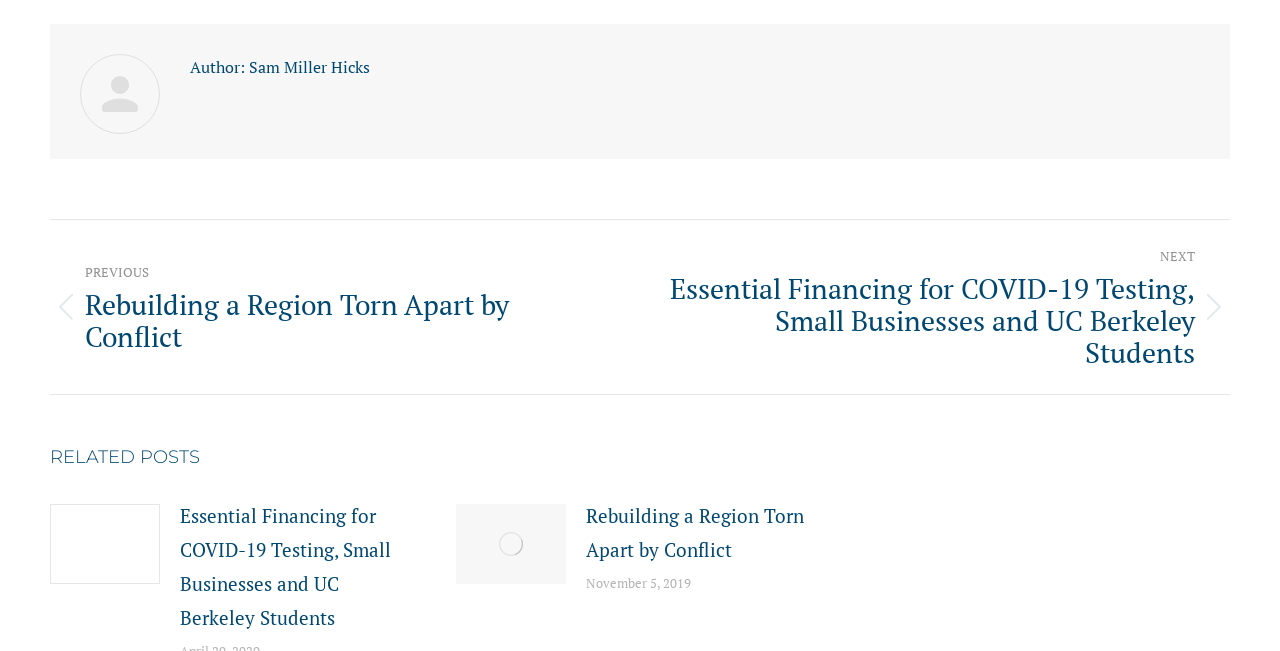Identify the bounding box of the UI element described as follows: "aria-label="Post image"". Provide the coordinates as four float numbers in the range of 0 to 1 [left, top, right, bottom].

[0.039, 0.774, 0.125, 0.897]